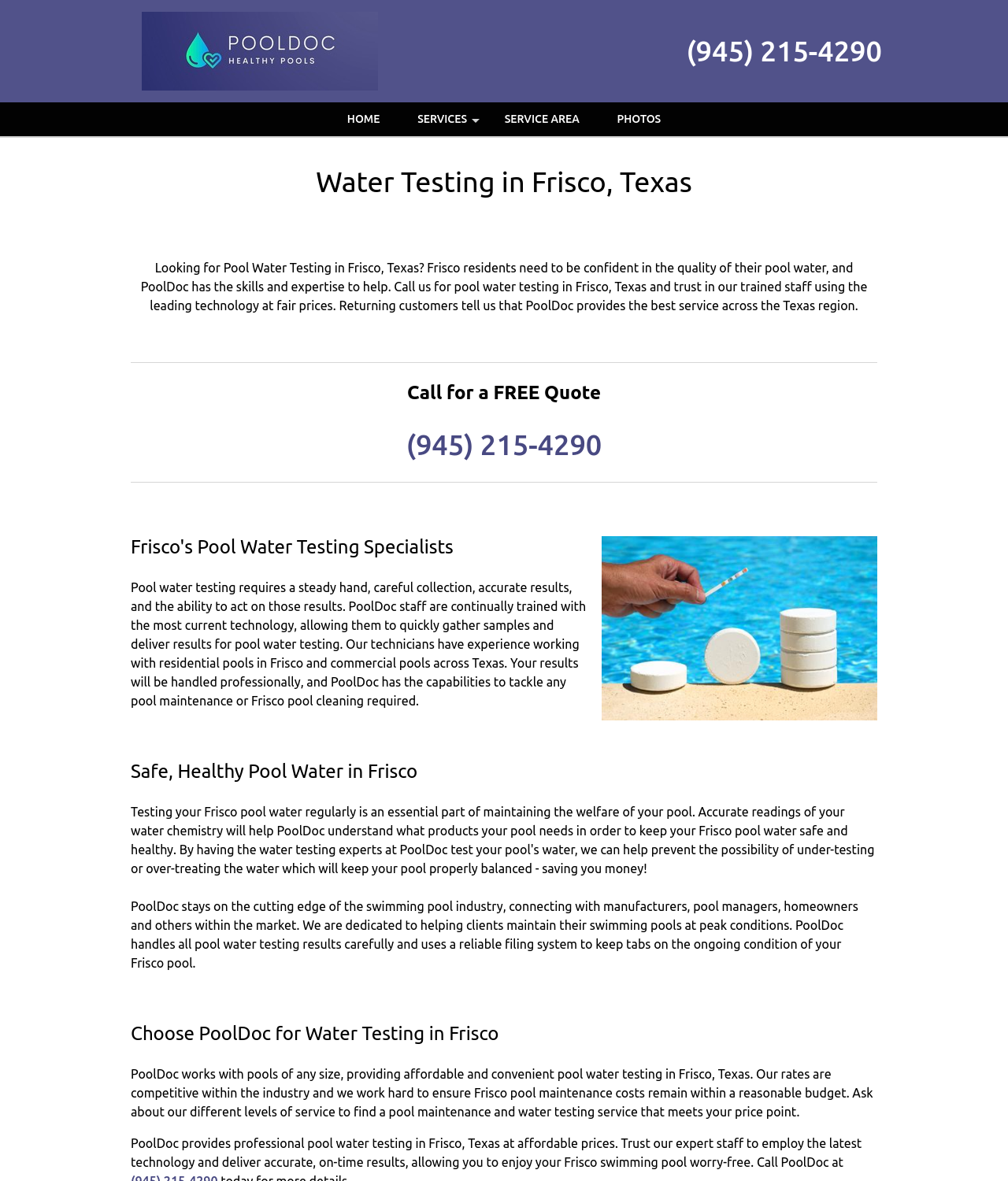Find the coordinates for the bounding box of the element with this description: "(945) 215-4290".

[0.681, 0.027, 0.875, 0.06]